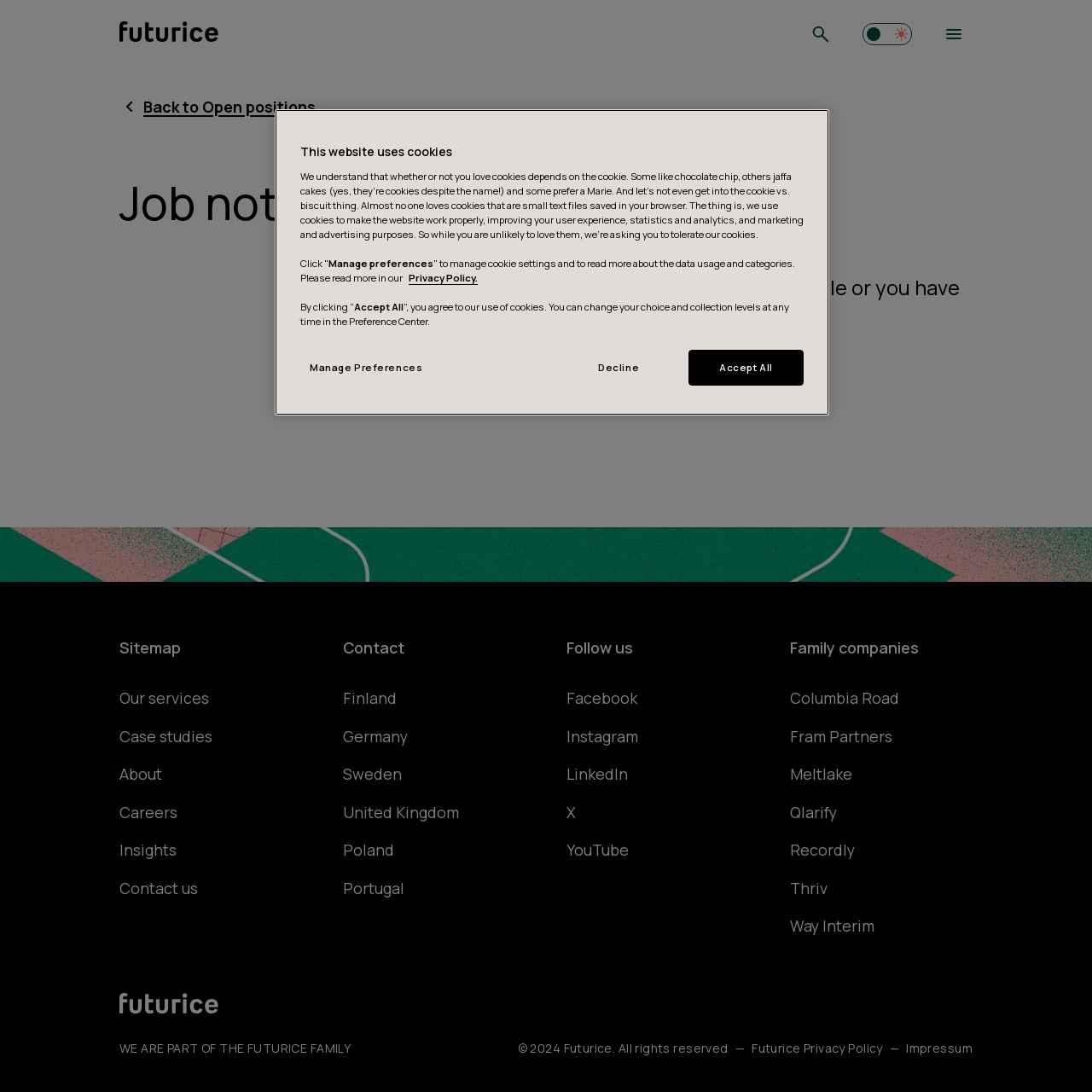Specify the bounding box coordinates of the area to click in order to execute this command: 'Toggle navigation menu'. The coordinates should consist of four float numbers ranging from 0 to 1, and should be formatted as [left, top, right, bottom].

[0.856, 0.014, 0.891, 0.048]